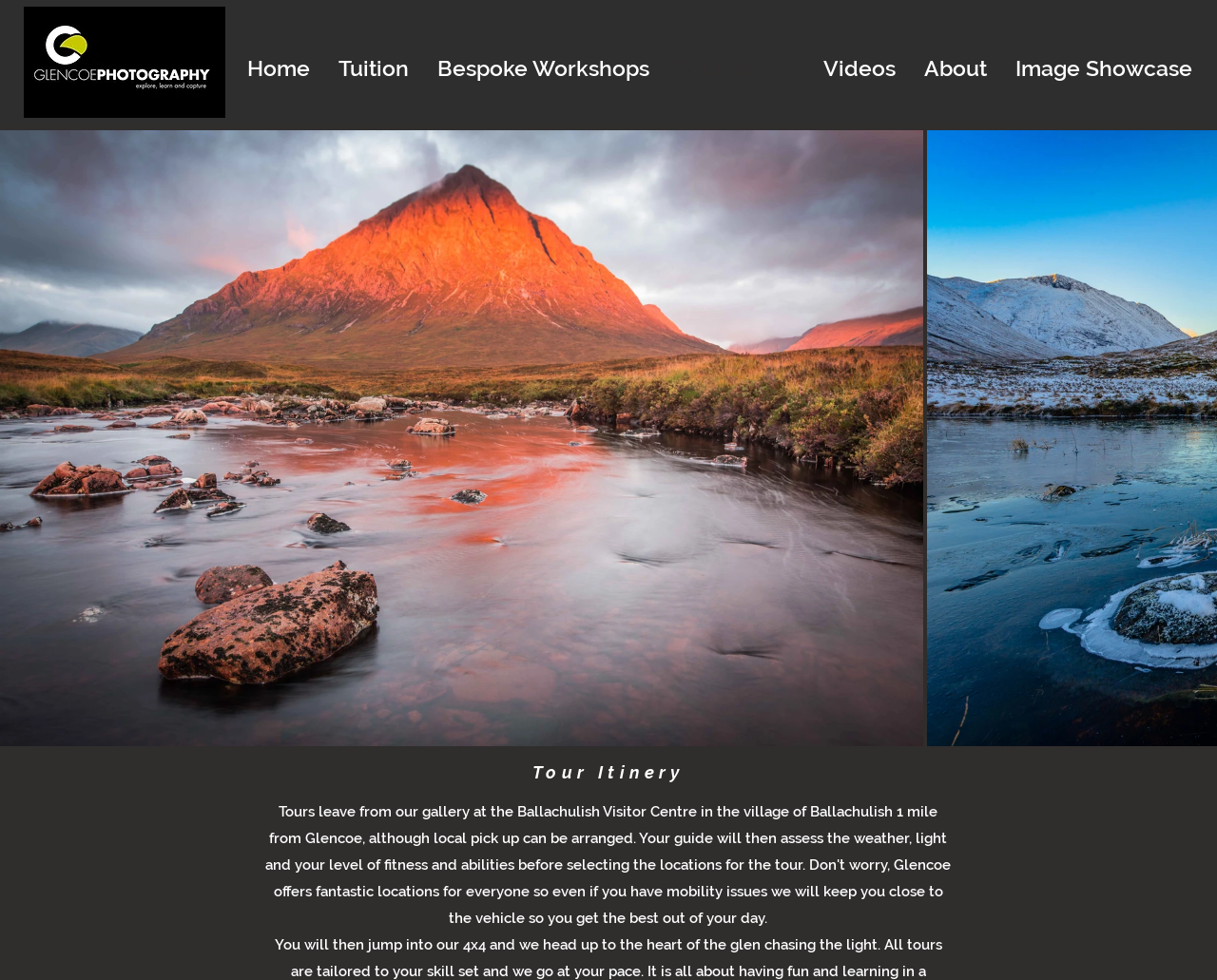Please give a succinct answer to the question in one word or phrase:
What is the purpose of the button with no text?

Unknown